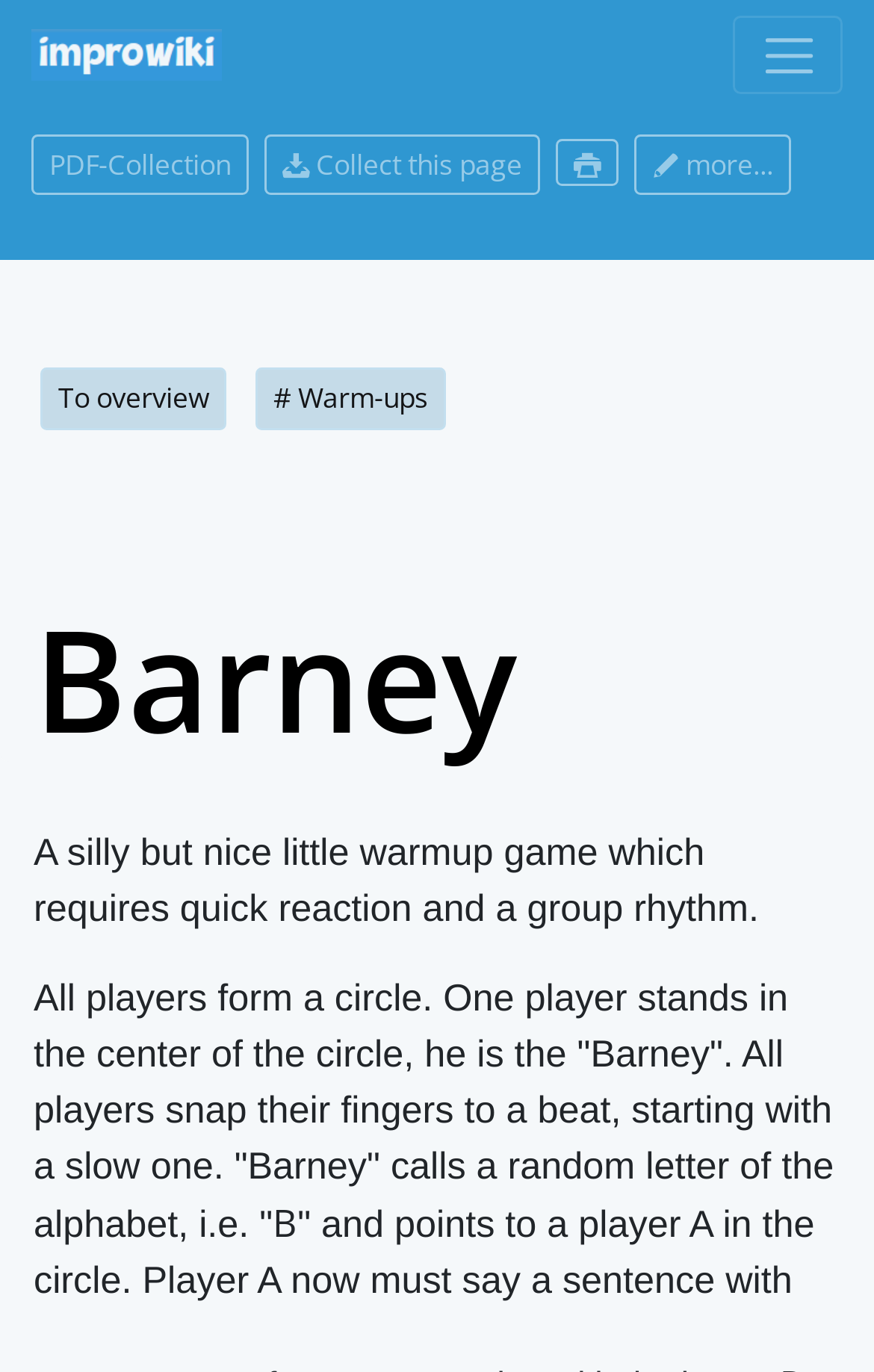Determine the bounding box for the UI element that matches this description: "title="improv theater and improv games"".

[0.036, 0.017, 0.254, 0.056]